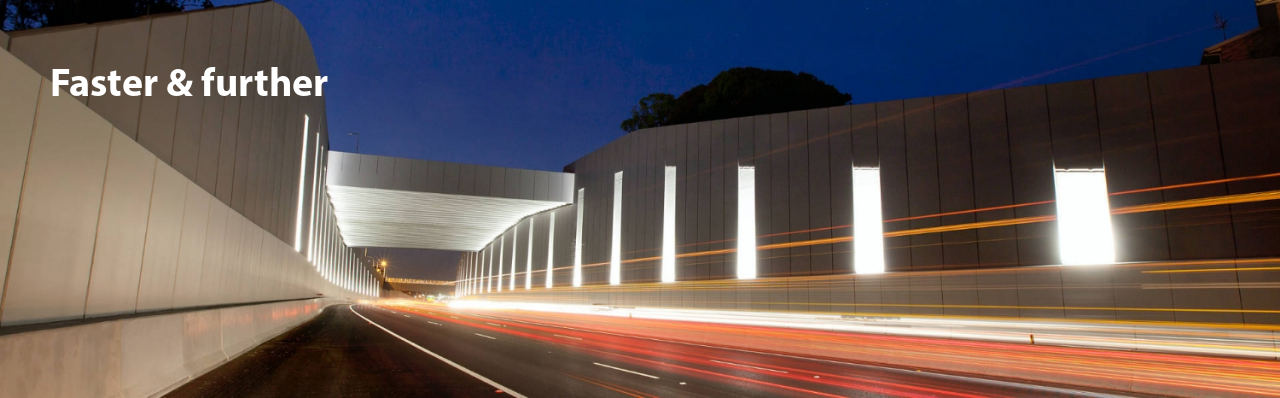Describe the image in great detail, covering all key points.

The image showcases a dynamic view of a modern roadway environment, illuminated against a twilight sky. The caption reads "Faster & further," emphasizing speed and progress. The sleek, curved walls of the tunnel reflect contemporary architectural design, with vertical light installations that enhance the structure’s visual appeal. In the foreground, streaks of headlights and taillights blur into vibrant lines, conveying motion and energy as vehicles navigate through the space. The interplay of light and shadow adds depth to the scene, illustrating a blend of functionality and aesthetics in urban infrastructure.